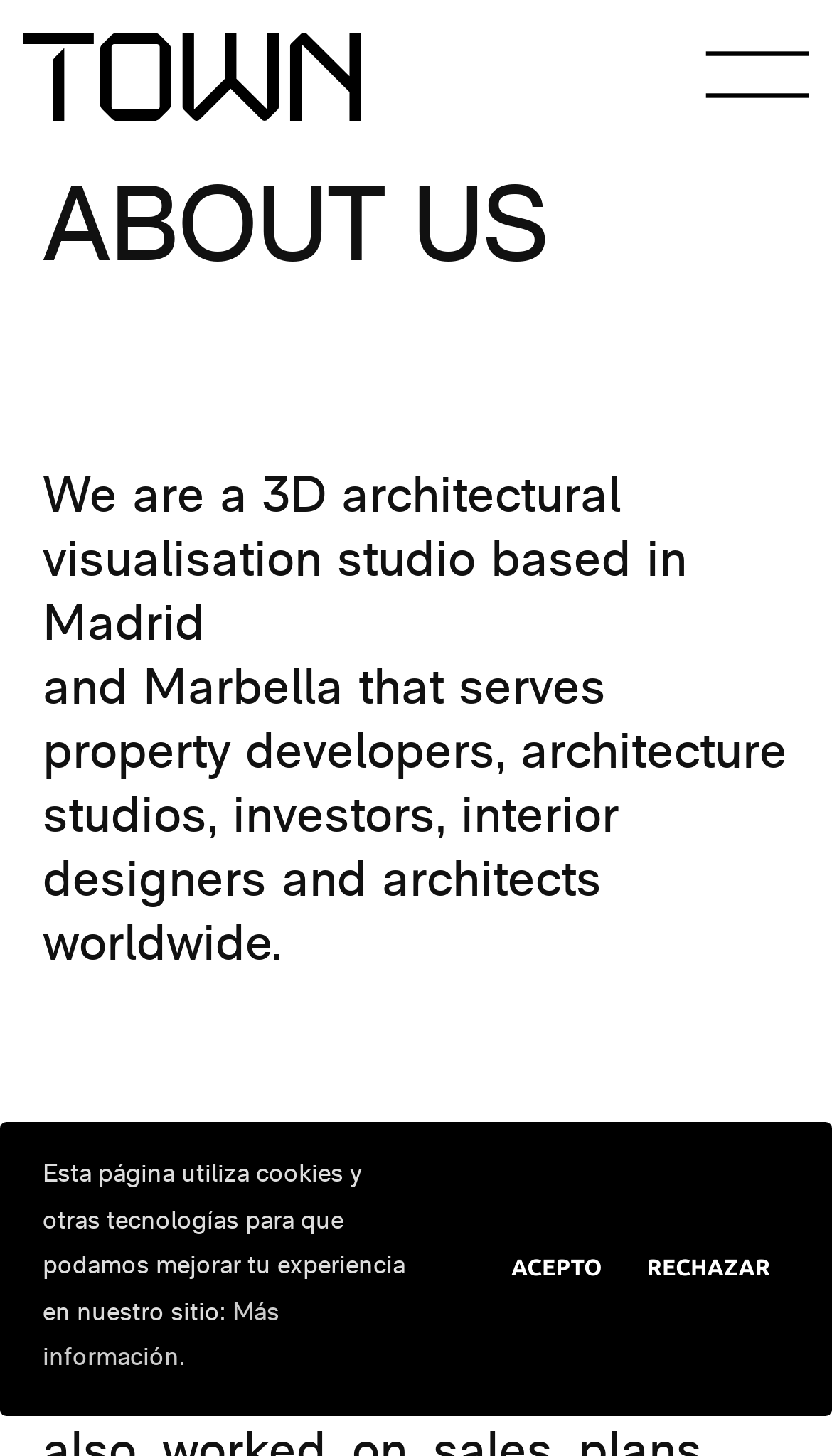From the screenshot, find the bounding box of the UI element matching this description: "Más información.". Supply the bounding box coordinates in the form [left, top, right, bottom], each a float between 0 and 1.

[0.051, 0.893, 0.336, 0.942]